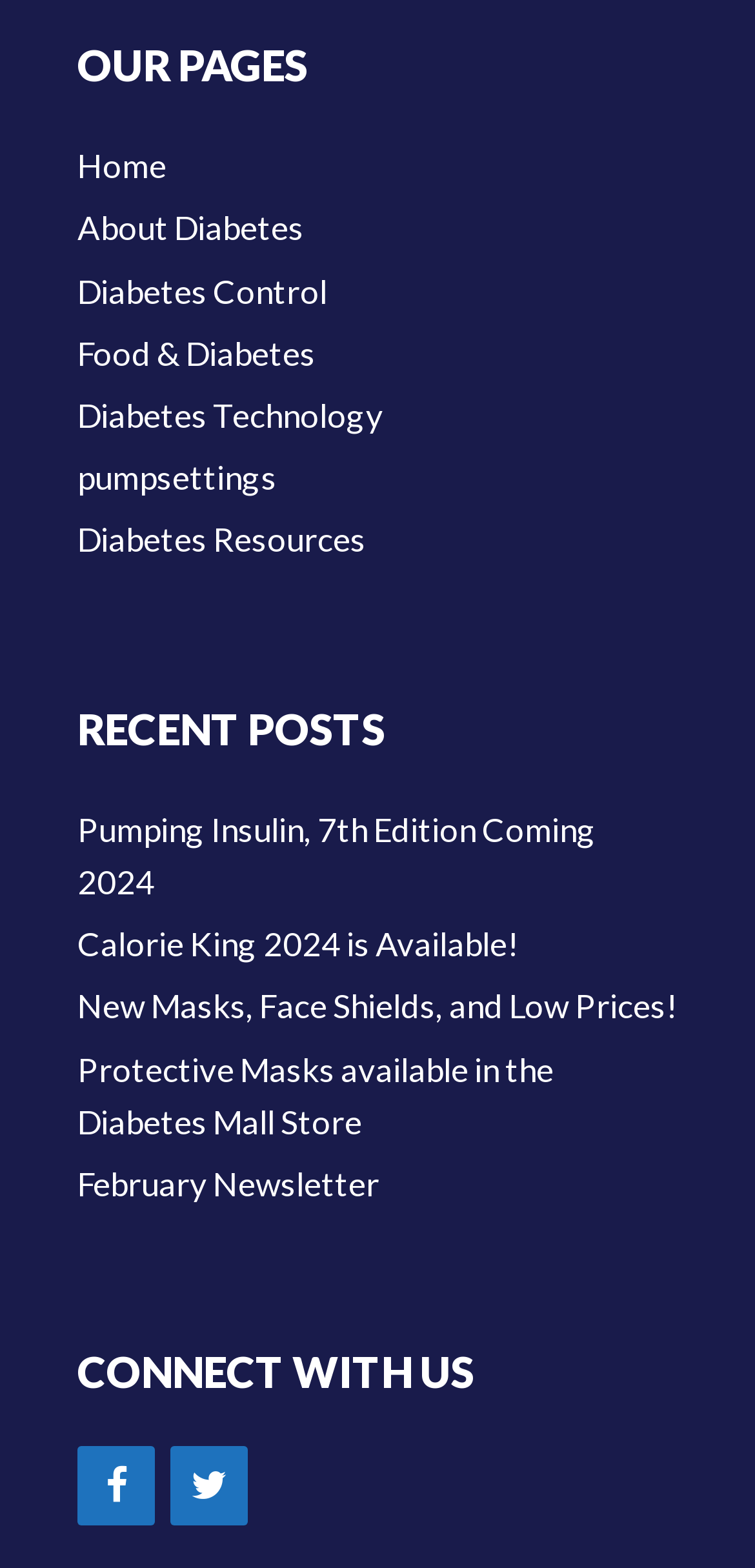Provide the bounding box coordinates of the area you need to click to execute the following instruction: "connect with us on Facebook".

[0.103, 0.923, 0.205, 0.973]